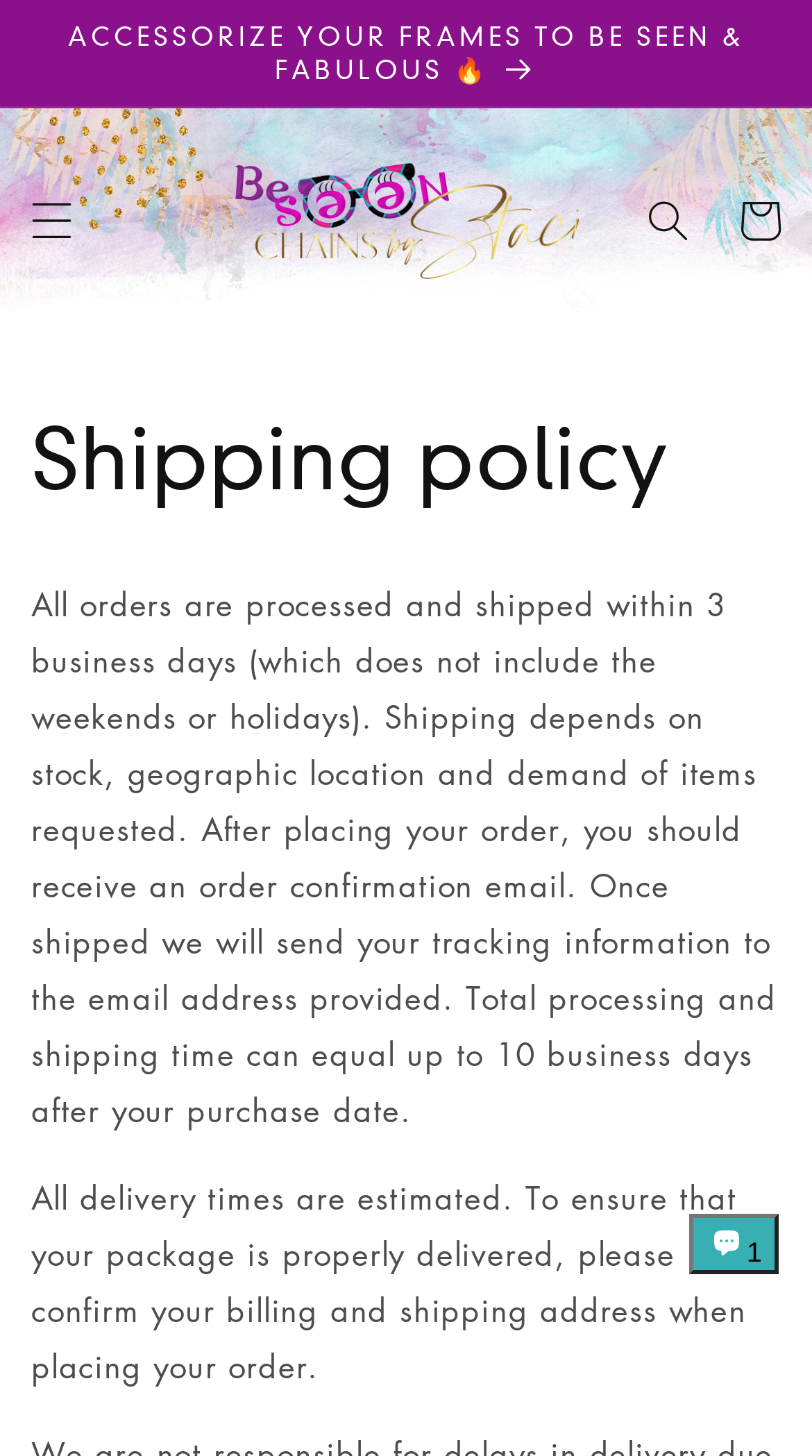Provide the bounding box for the UI element matching this description: "aria-label="Menu"".

[0.008, 0.12, 0.121, 0.183]